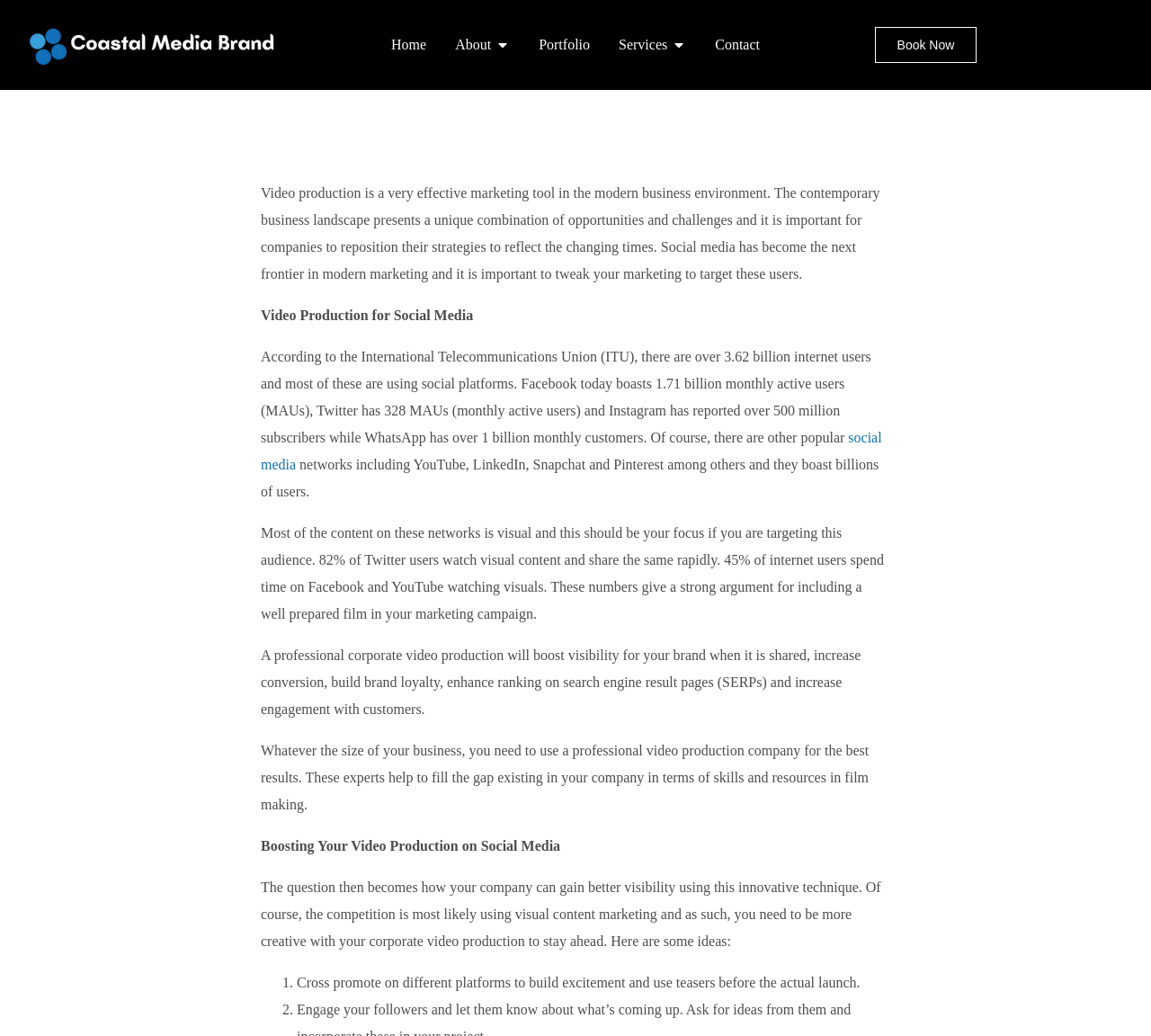Can you specify the bounding box coordinates of the area that needs to be clicked to fulfill the following instruction: "Open the 'Services' menu"?

[0.584, 0.033, 0.596, 0.054]